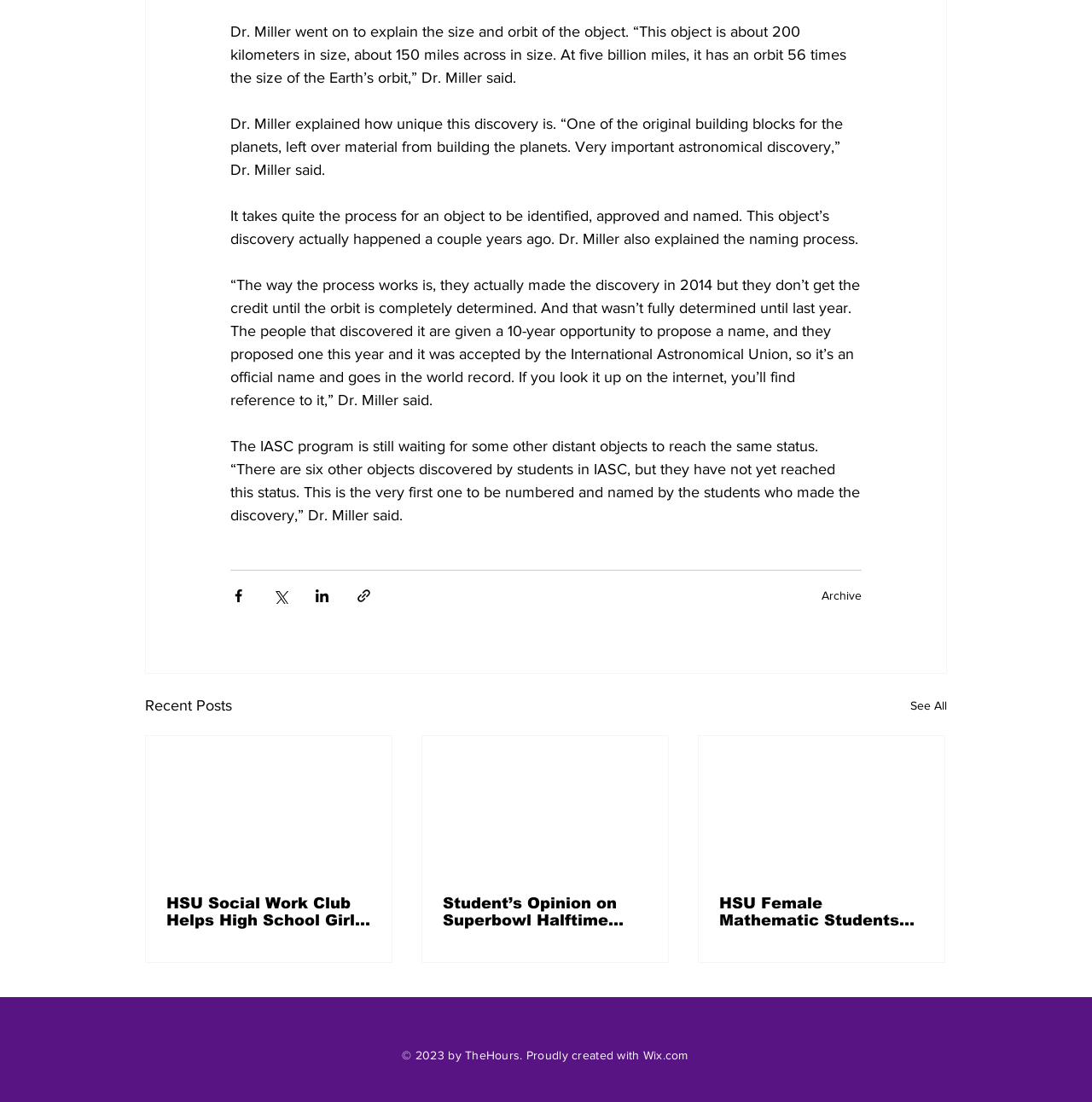Identify the bounding box coordinates of the clickable region necessary to fulfill the following instruction: "Share via Facebook". The bounding box coordinates should be four float numbers between 0 and 1, i.e., [left, top, right, bottom].

[0.211, 0.533, 0.226, 0.548]